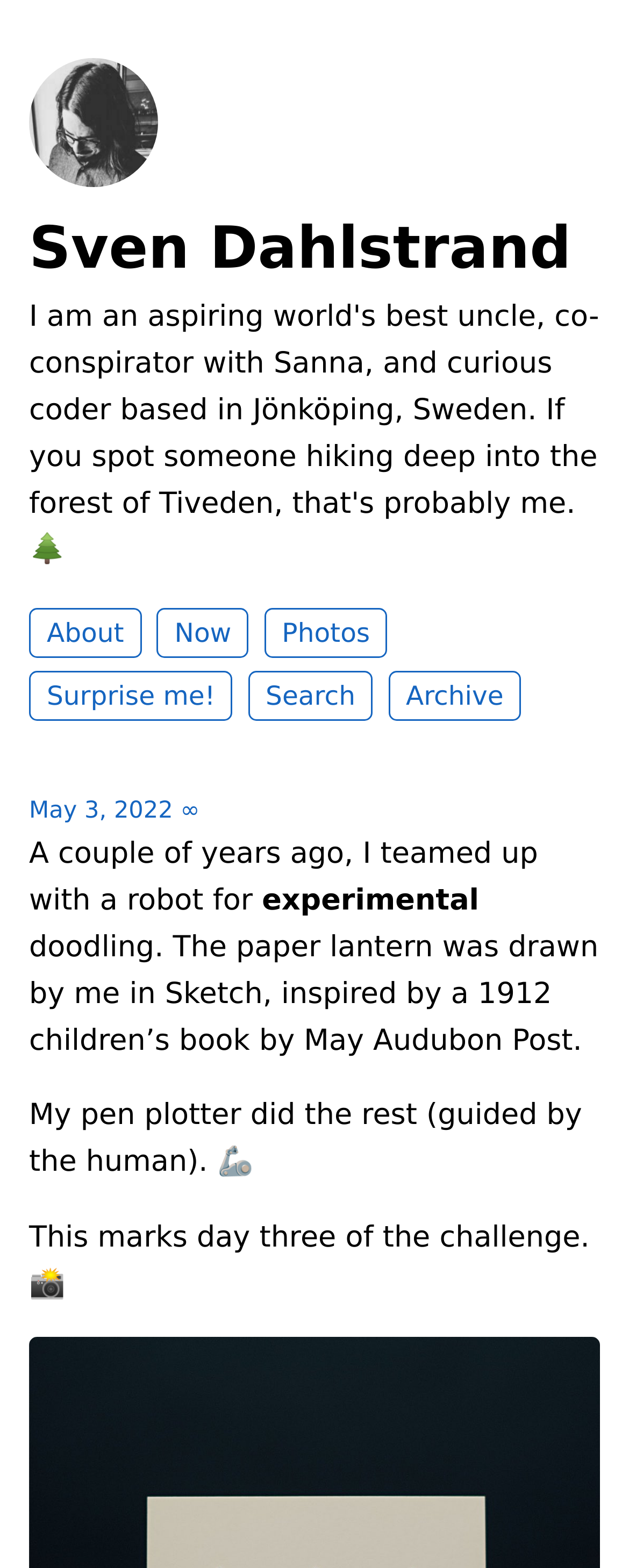What is the author's name?
Based on the image, give a one-word or short phrase answer.

Sven Dahlstrand